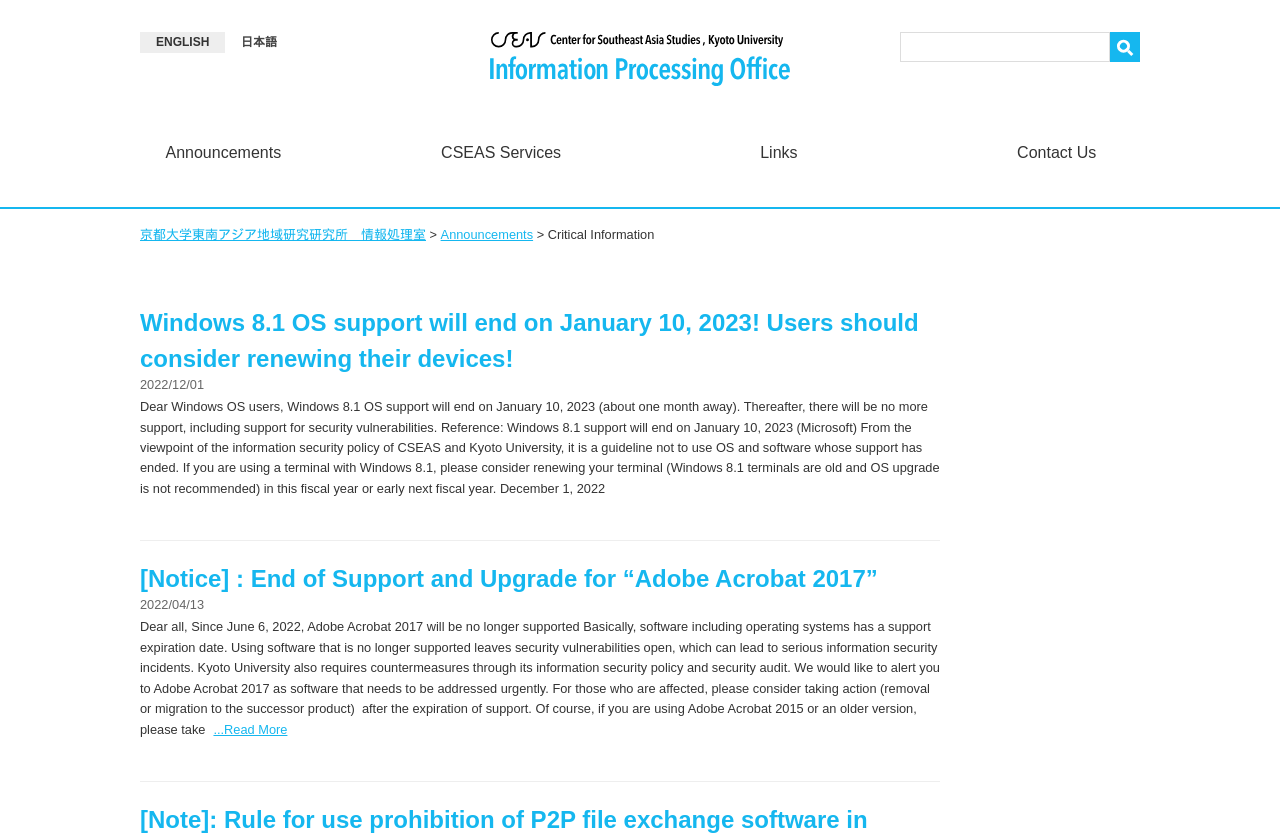Please identify the bounding box coordinates of the clickable area that will allow you to execute the instruction: "Search for something".

[0.703, 0.038, 0.867, 0.074]